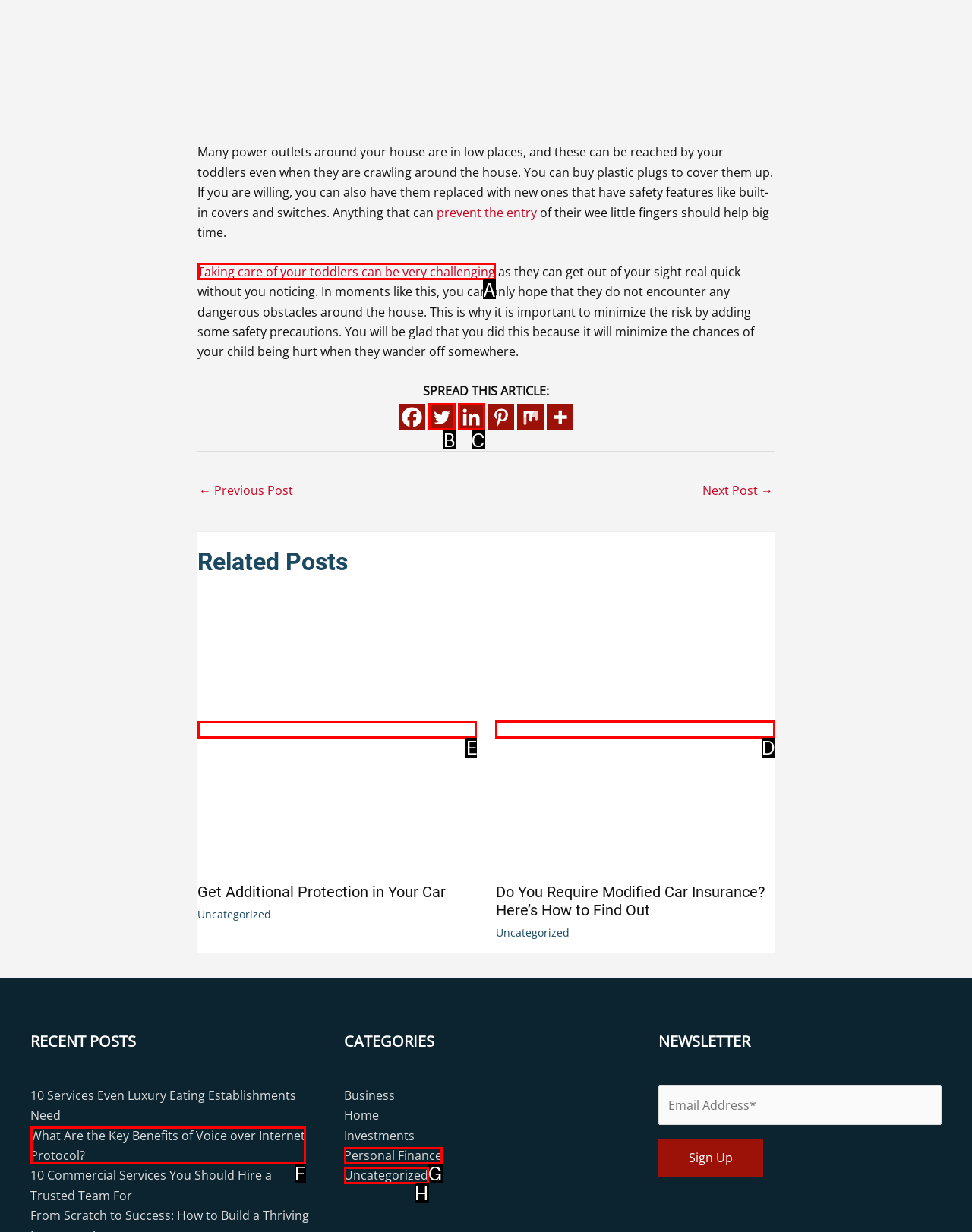Point out the HTML element I should click to achieve the following task: Read more about Do You Require Modified Car Insurance? Here’s How to Find Out Provide the letter of the selected option from the choices.

D